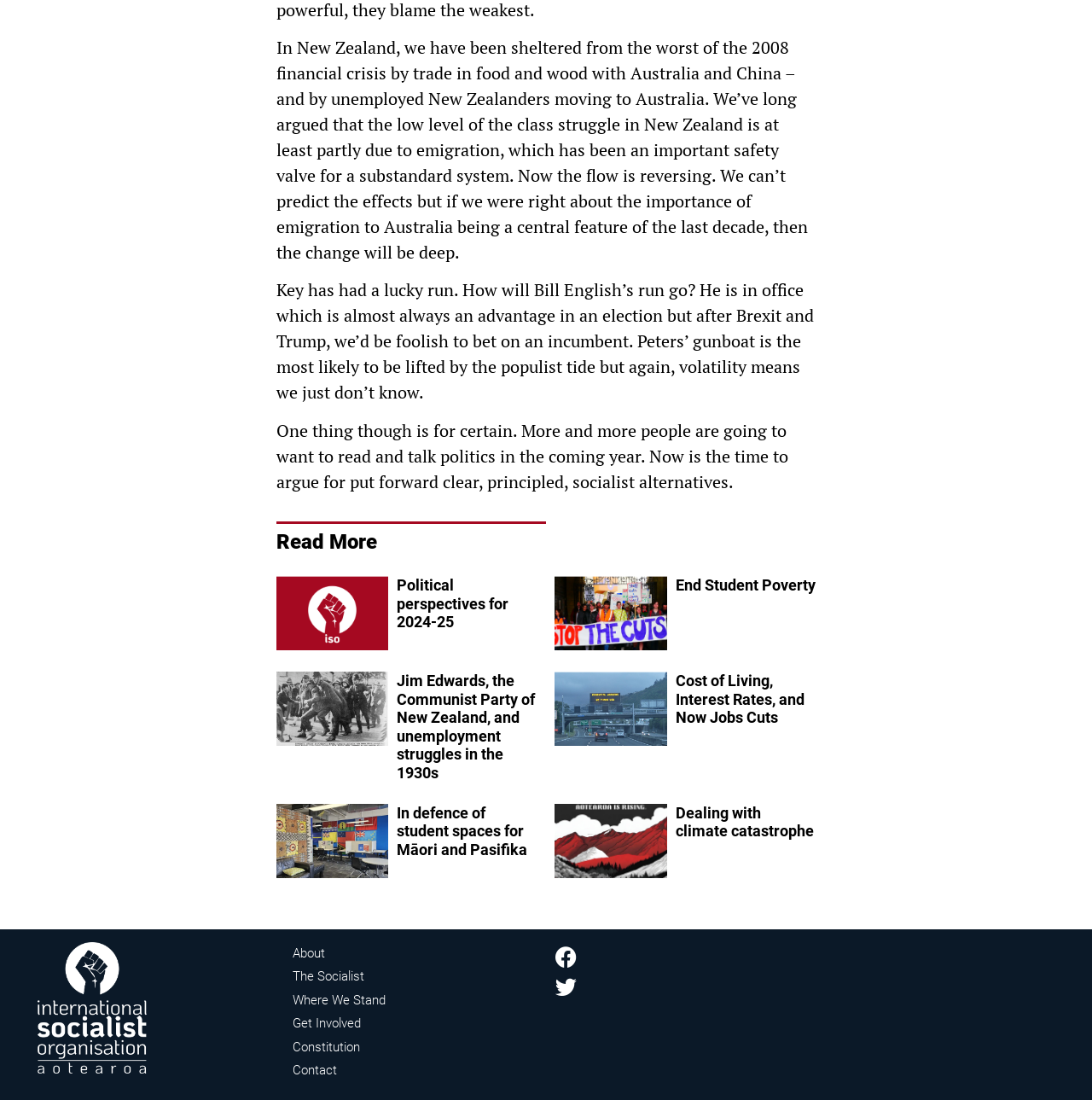Answer the following inquiry with a single word or phrase:
What is the purpose of the 'Read More' button?

To read more articles